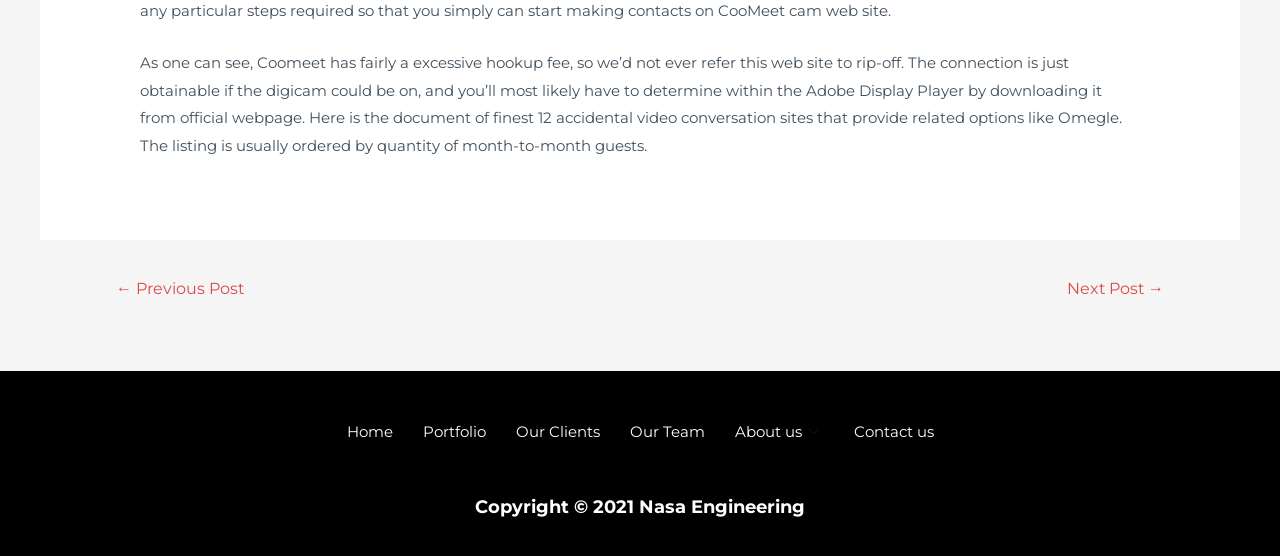Can you find the bounding box coordinates for the element that needs to be clicked to execute this instruction: "go to next post"? The coordinates should be given as four float numbers between 0 and 1, i.e., [left, top, right, bottom].

[0.815, 0.489, 0.928, 0.557]